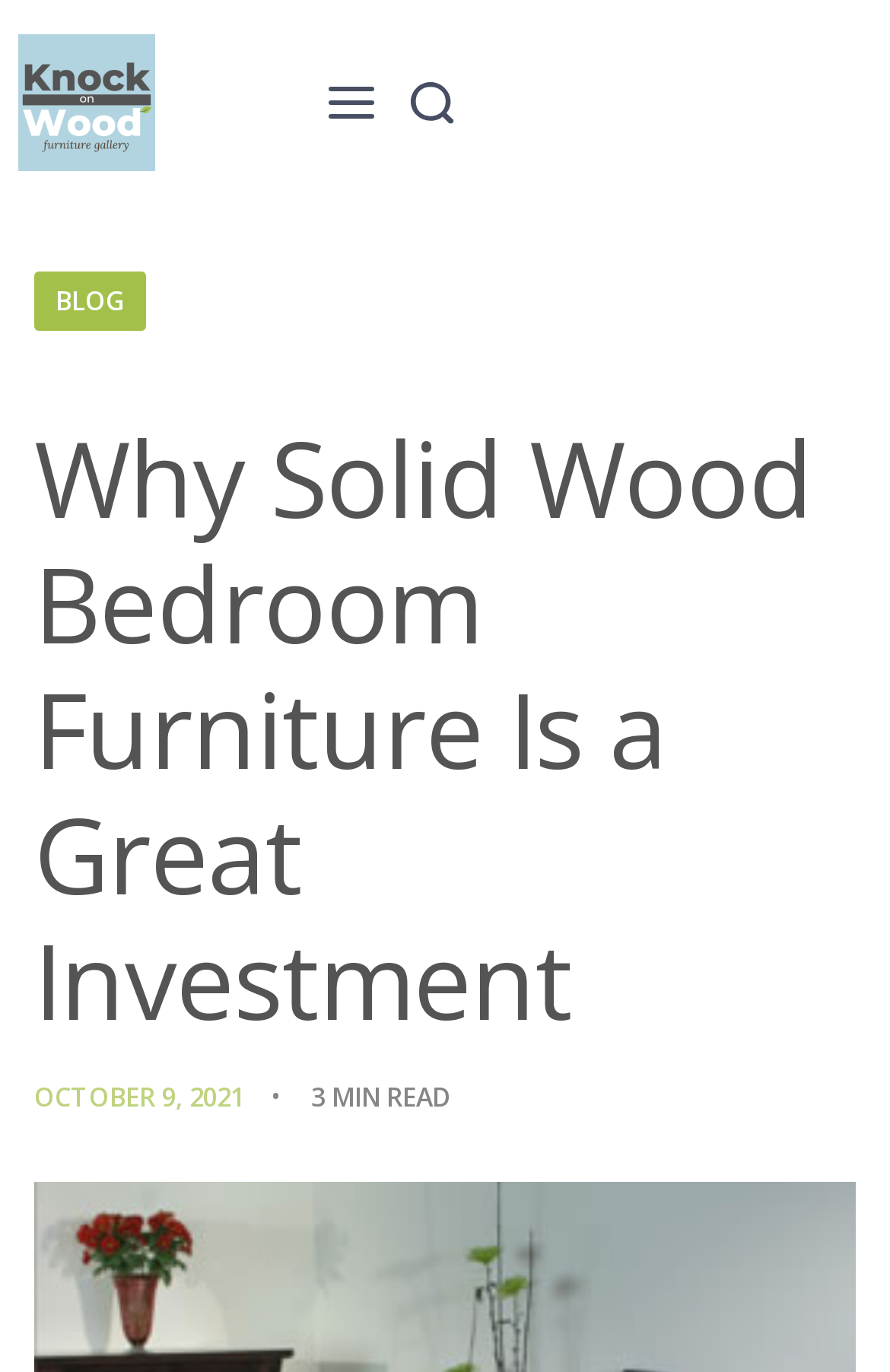Ascertain the bounding box coordinates for the UI element detailed here: "Blog". The coordinates should be provided as [left, top, right, bottom] with each value being a float between 0 and 1.

[0.038, 0.197, 0.163, 0.241]